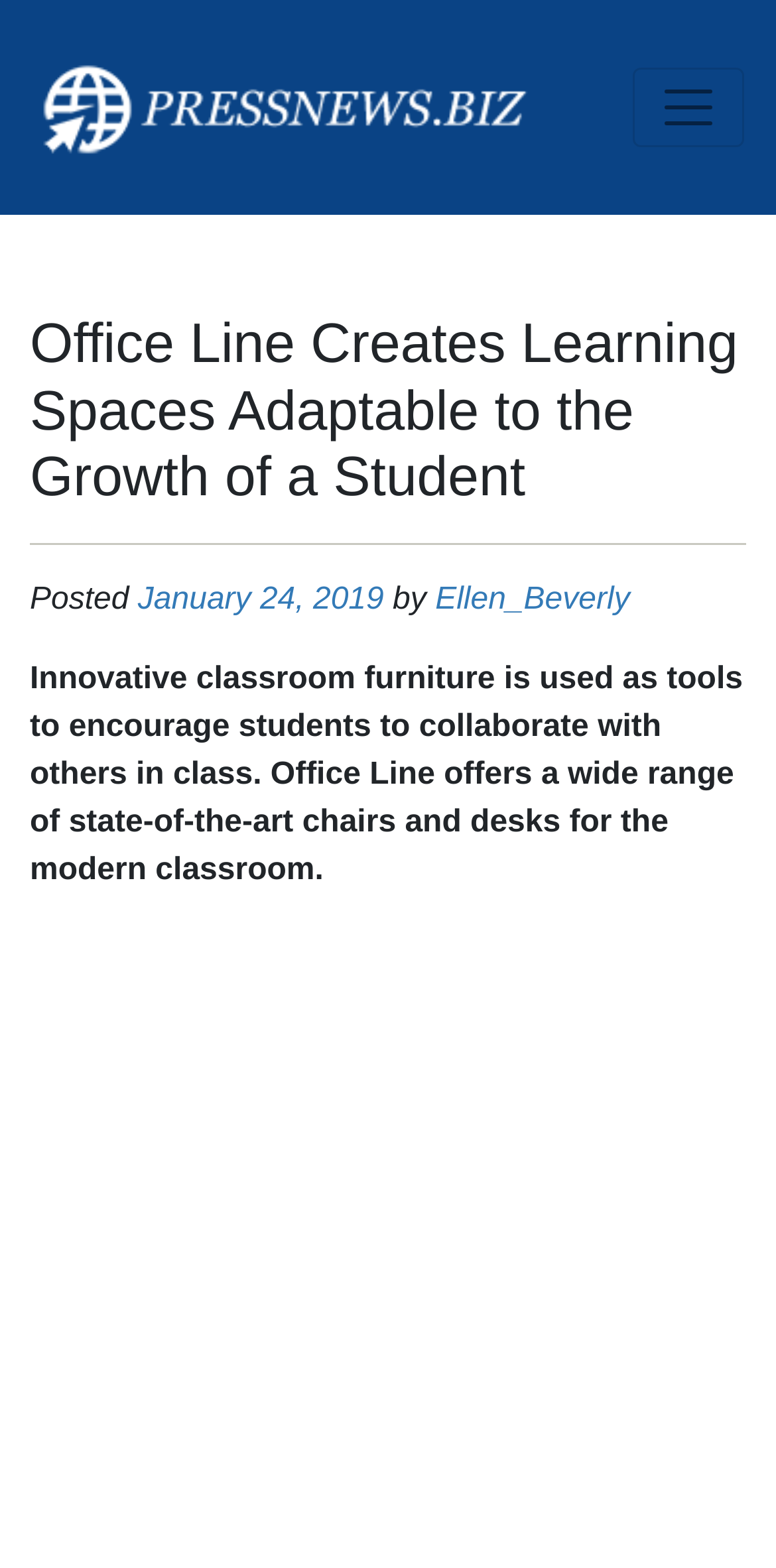Locate the UI element described by Ellen_Beverly in the provided webpage screenshot. Return the bounding box coordinates in the format (top-left x, top-left y, bottom-right x, bottom-right y), ensuring all values are between 0 and 1.

[0.561, 0.371, 0.812, 0.393]